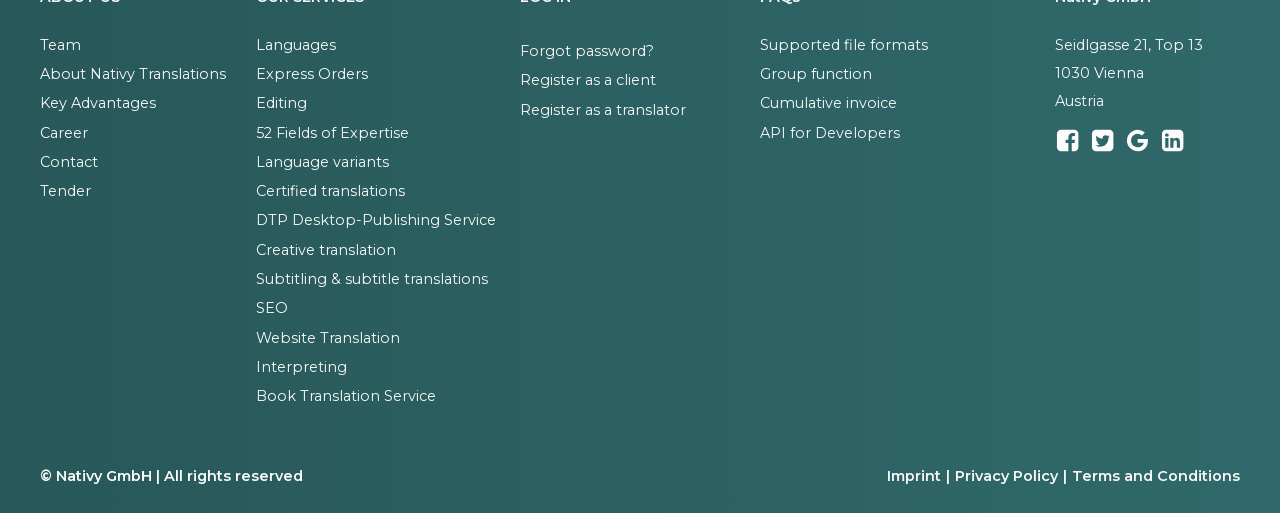Please provide a detailed answer to the question below based on the screenshot: 
Is there a button to show more content?

I found a hidden button element with the text 'Show more', which suggests that there is more content to be shown.